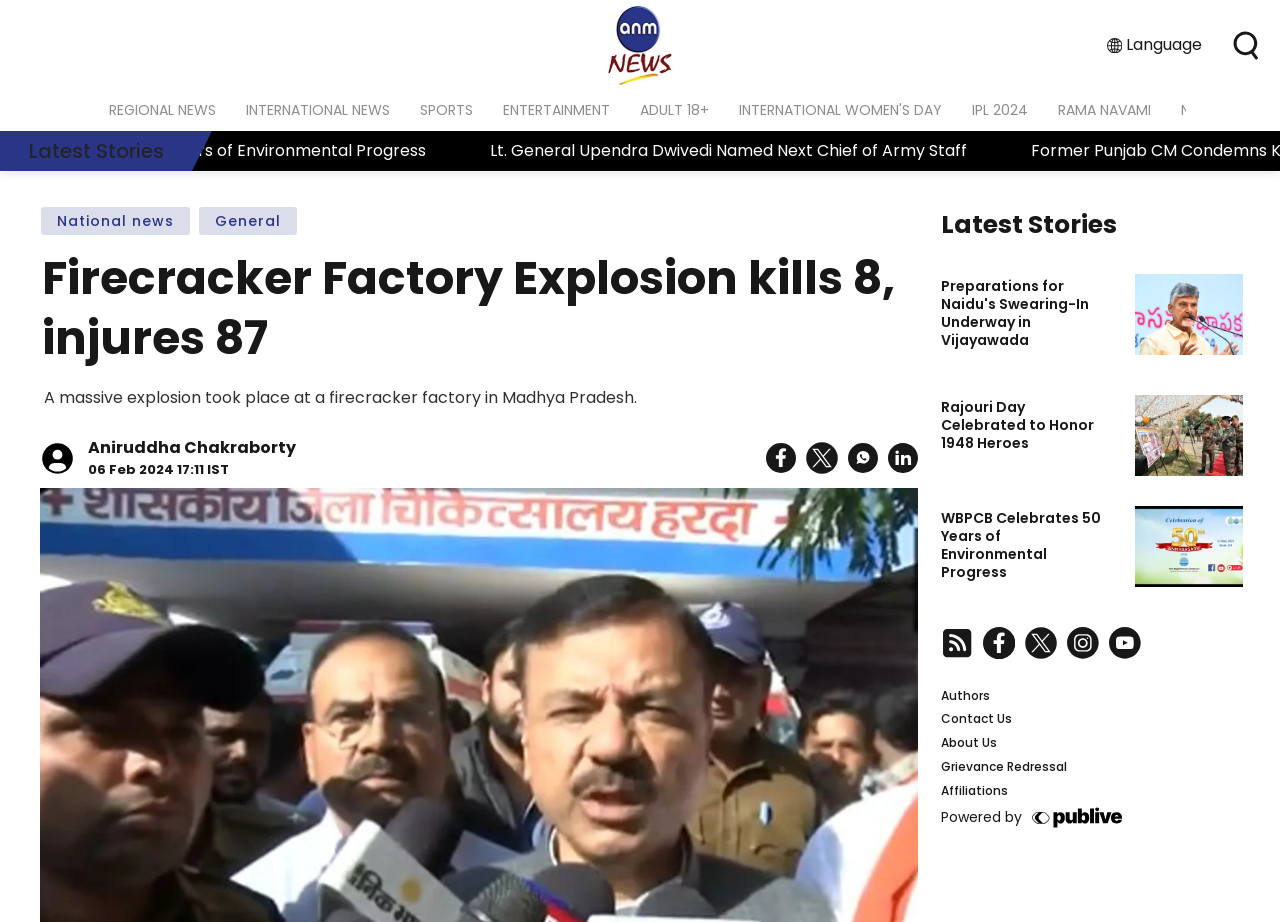Please provide a brief answer to the question using only one word or phrase: 
How many latest stories are displayed on the webpage?

3